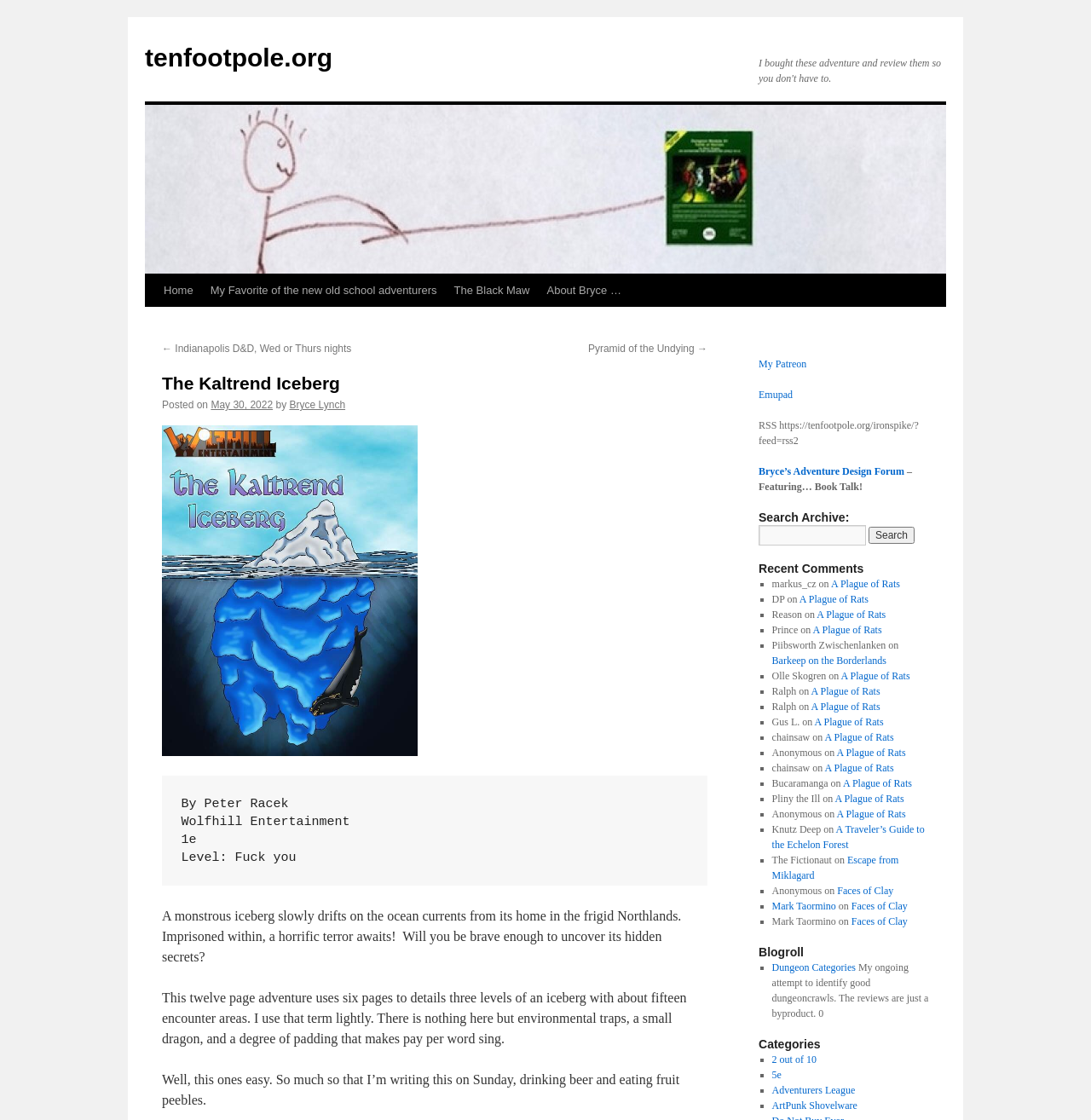Please provide the bounding box coordinates for the element that needs to be clicked to perform the following instruction: "Search for something". The coordinates should be given as four float numbers between 0 and 1, i.e., [left, top, right, bottom].

[0.695, 0.469, 0.794, 0.487]